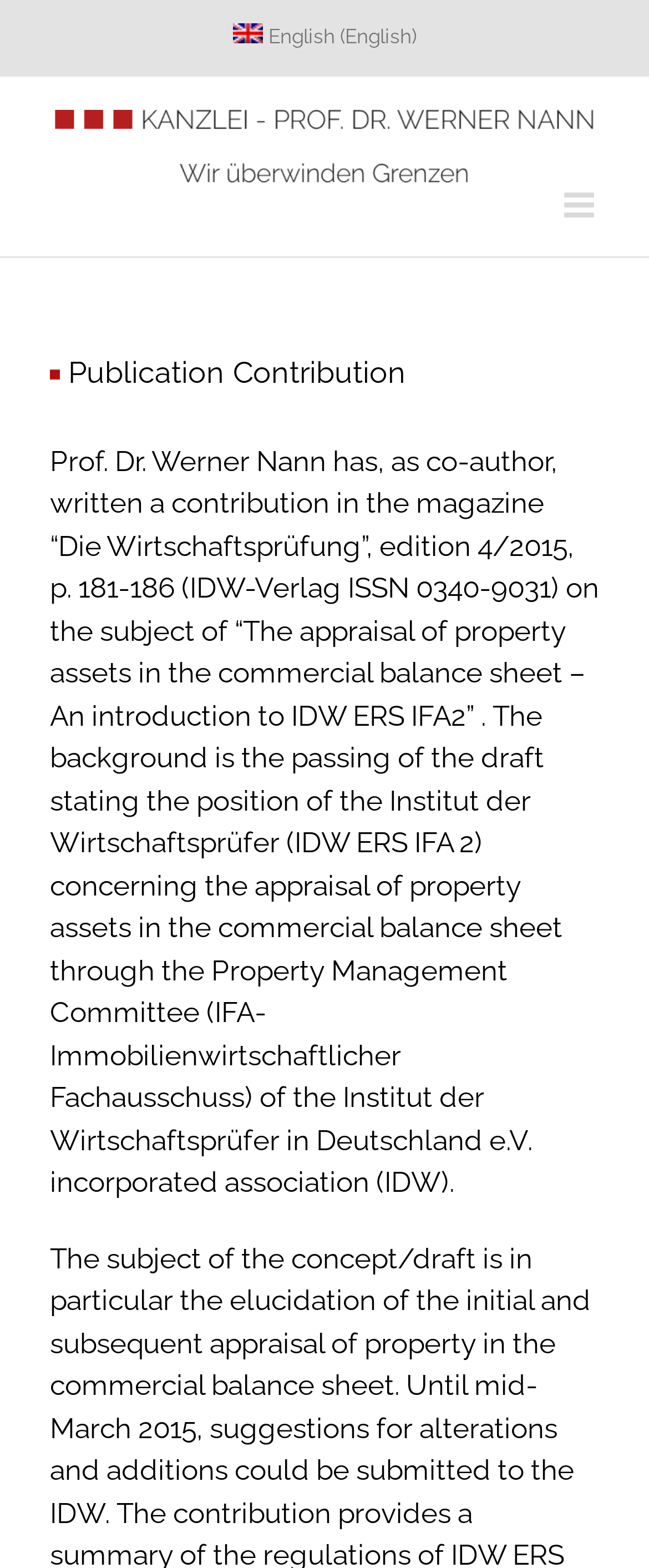What is the subject of the contribution written by Prof. Dr. Werner Nann?
Refer to the image and give a detailed answer to the query.

I determined the subject of the contribution by reading the StaticText element that describes the contribution written by Prof. Dr. Werner Nann, which mentions 'The appraisal of property assets in the commercial balance sheet' as the subject.